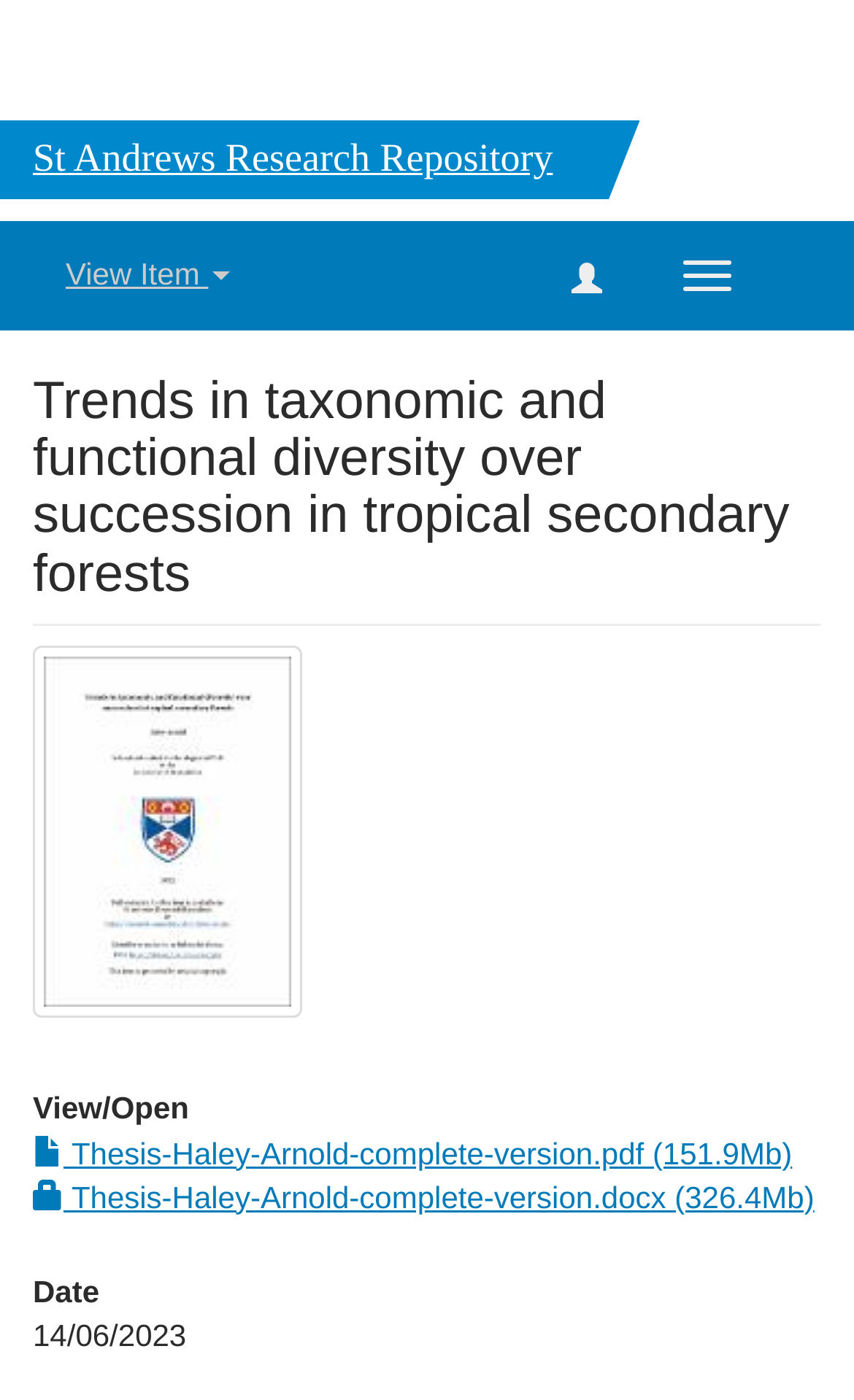Based on the element description alt="Thumbnail", identify the bounding box of the UI element in the given webpage screenshot. The coordinates should be in the format (top-left x, top-left y, bottom-right x, bottom-right y) and must be between 0 and 1.

[0.038, 0.462, 0.354, 0.727]